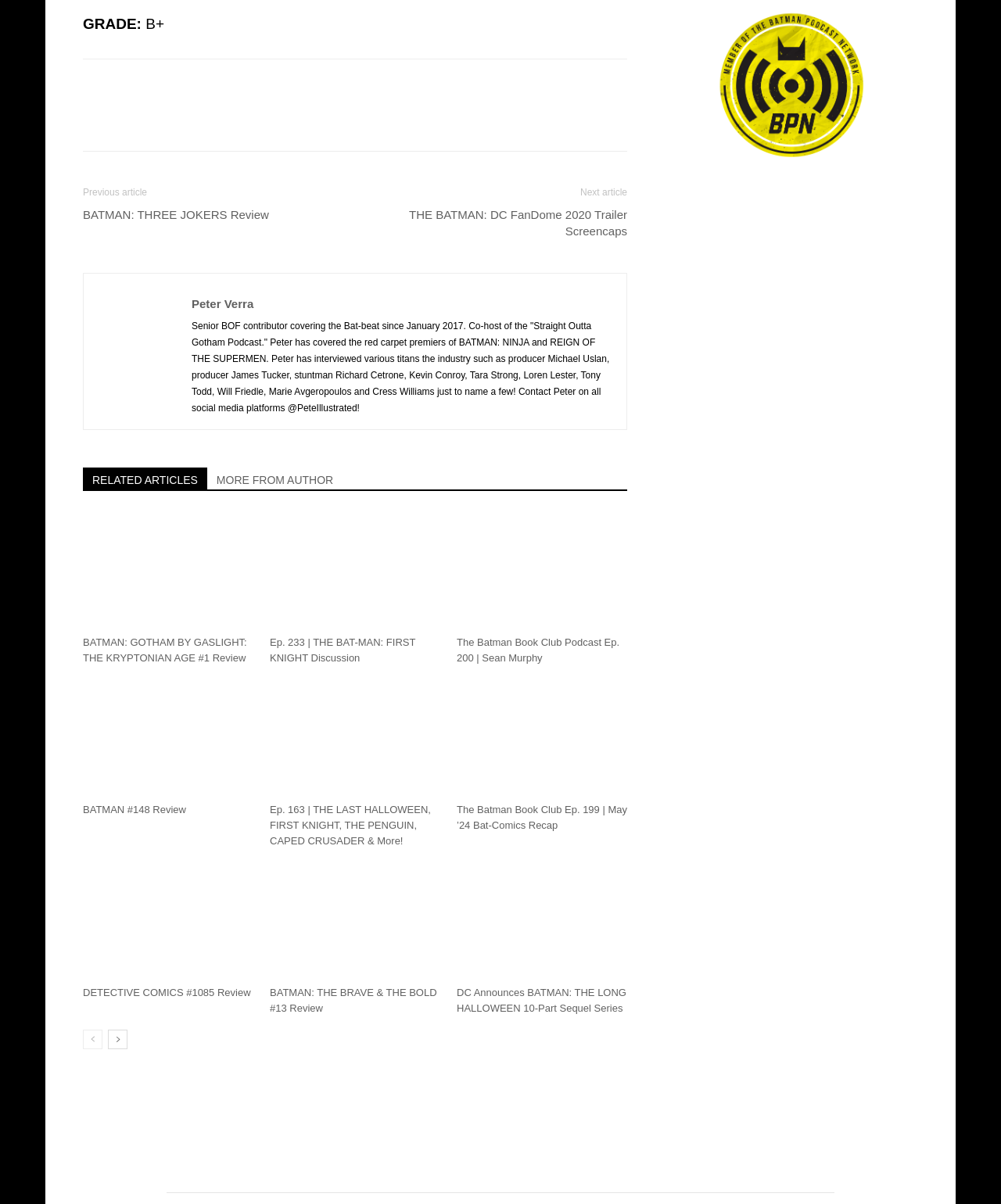Please identify the bounding box coordinates of the element's region that needs to be clicked to fulfill the following instruction: "click on start investing". The bounding box coordinates should consist of four float numbers between 0 and 1, i.e., [left, top, right, bottom].

None